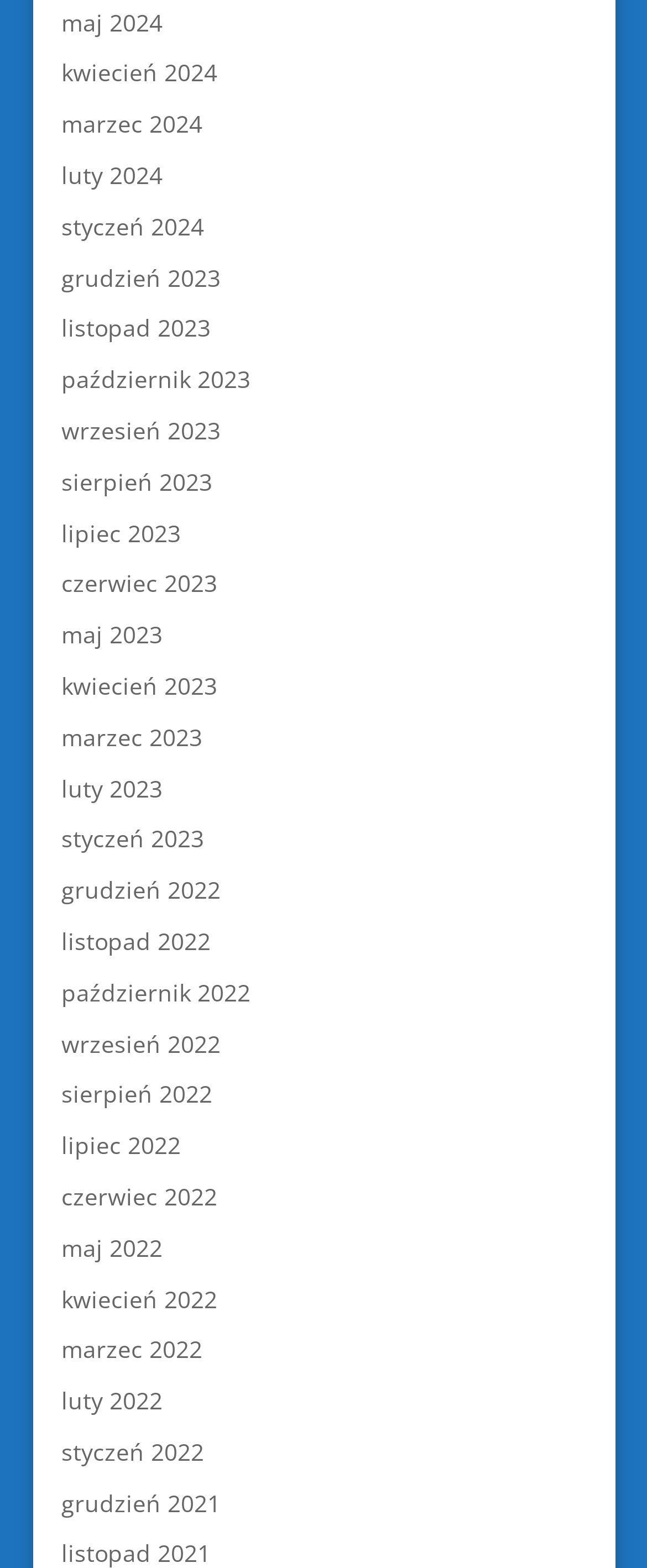Please specify the bounding box coordinates for the clickable region that will help you carry out the instruction: "view maj 2024".

[0.095, 0.004, 0.251, 0.024]